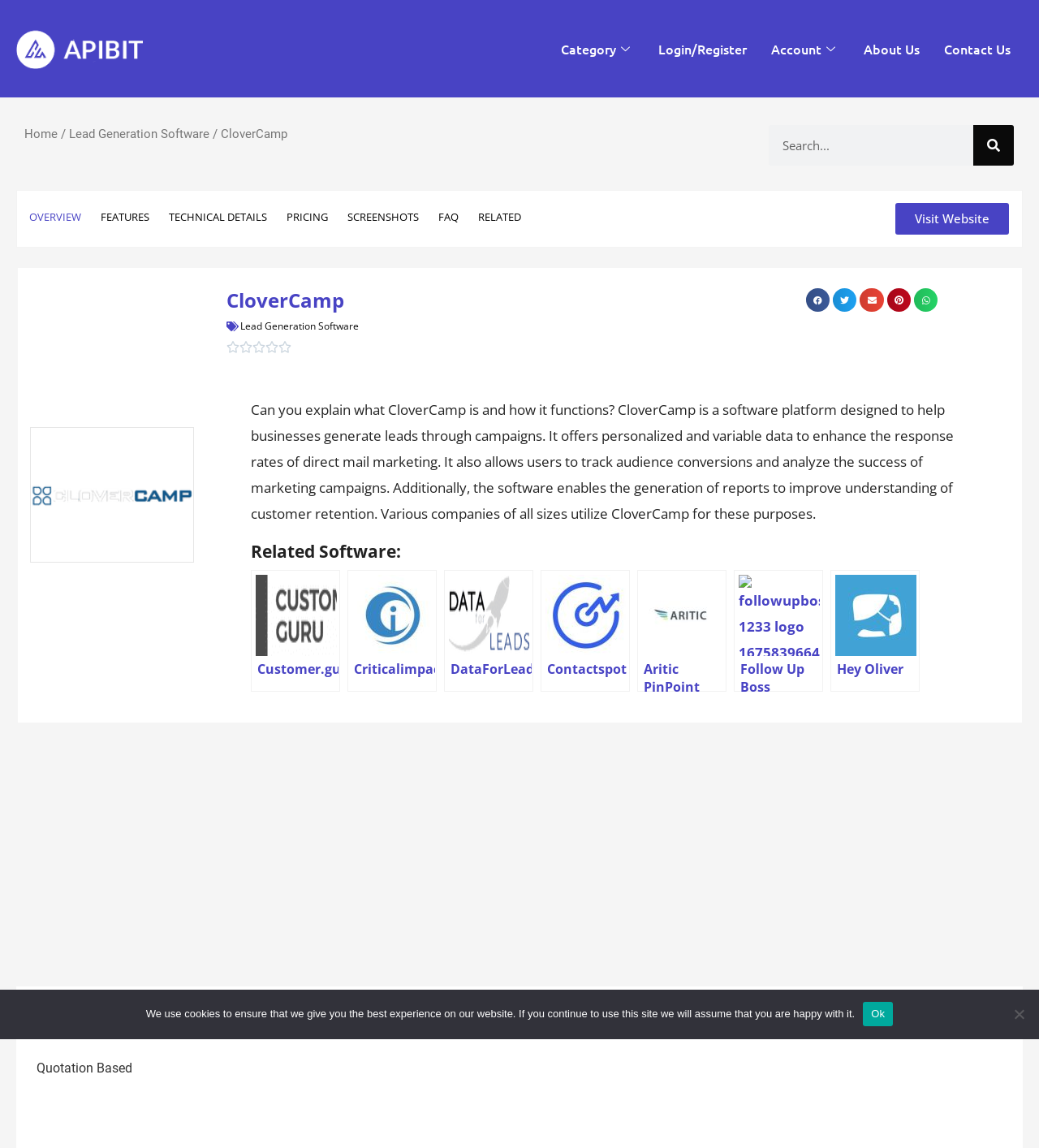Provide a brief response to the question using a single word or phrase: 
What is the pricing model of CloverCamp?

Quotation Based